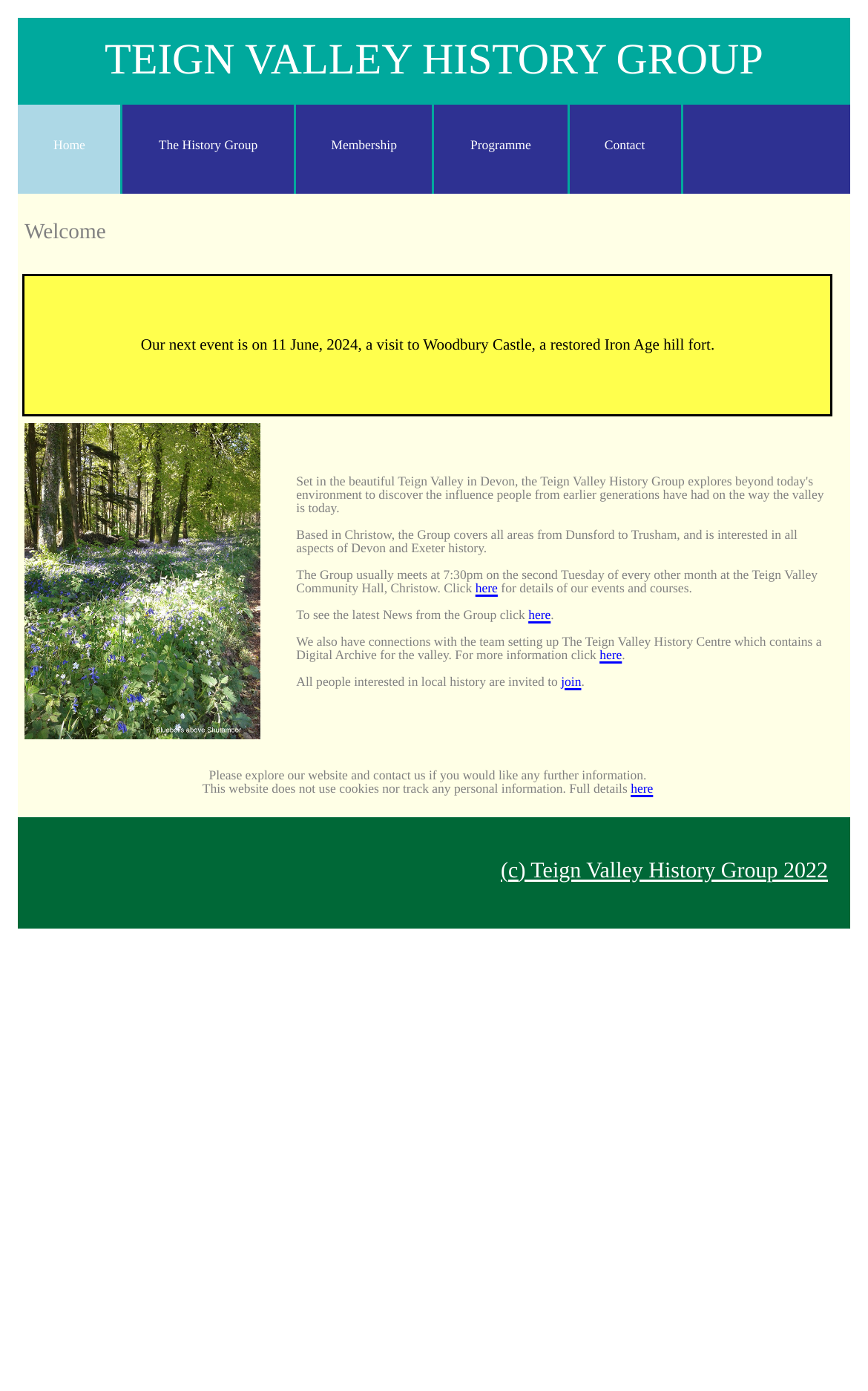Predict the bounding box coordinates of the area that should be clicked to accomplish the following instruction: "View Programme". The bounding box coordinates should consist of four float numbers between 0 and 1, i.e., [left, top, right, bottom].

[0.501, 0.075, 0.653, 0.139]